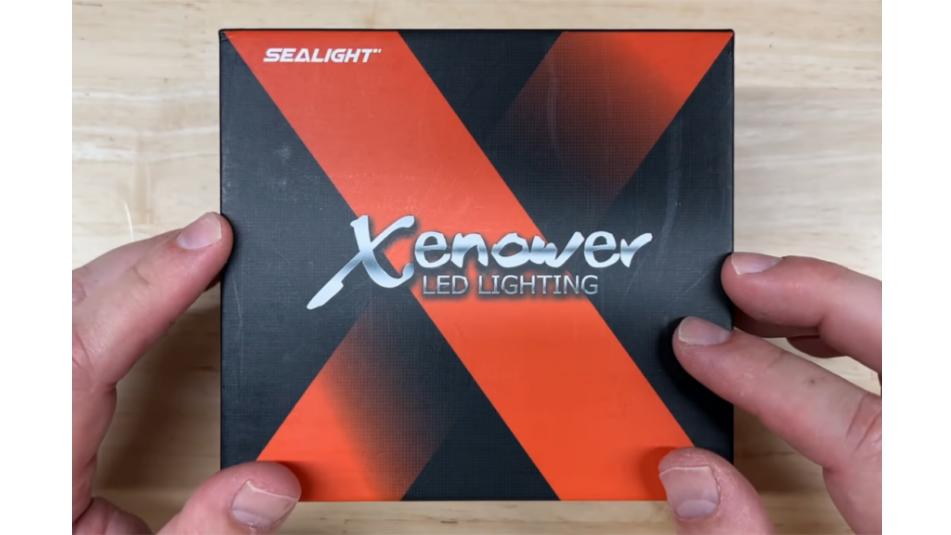Present a detailed portrayal of the image.

The image showcases the packaging of the "Xenower LED Lighting" product by SEALIGHT. The box features a striking black and orange design, with the prominent logo "SEALIGHT" at the top. Centered on the front is the brand name "Xenower," rendered in a stylish silver font, highlighting its premium nature. Below, "LED LIGHTING" is inscribed, emphasizing the product's technology. The box is being held by two hands, suggesting an unboxing or introduction to the product. This packaging reflects SEALIGHT's commitment to quality performance lighting, indicative of the impressive specifications and features outlined in accompanying descriptions.